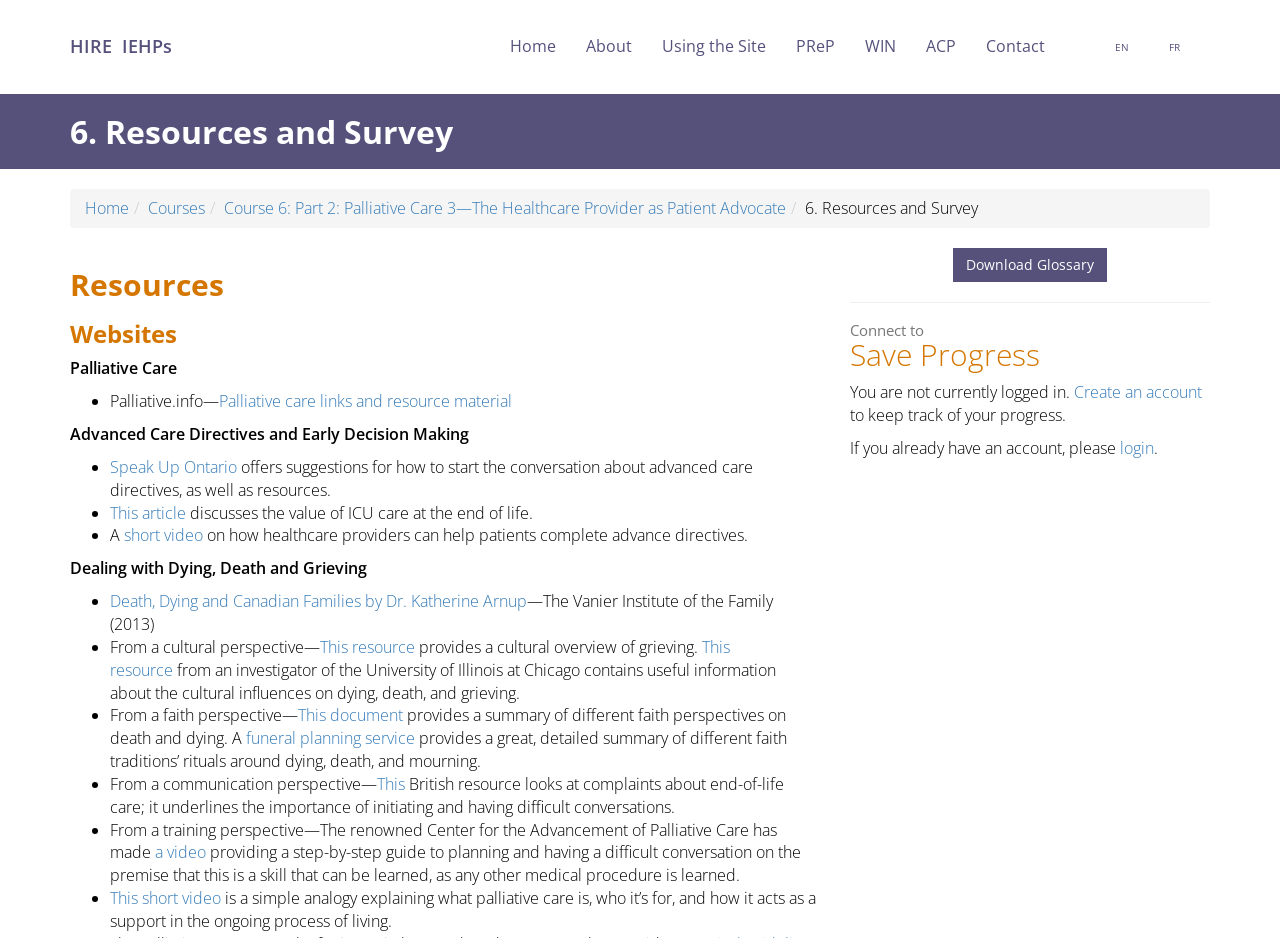Using the provided element description: "This article", identify the bounding box coordinates. The coordinates should be four floats between 0 and 1 in the order [left, top, right, bottom].

[0.086, 0.535, 0.145, 0.558]